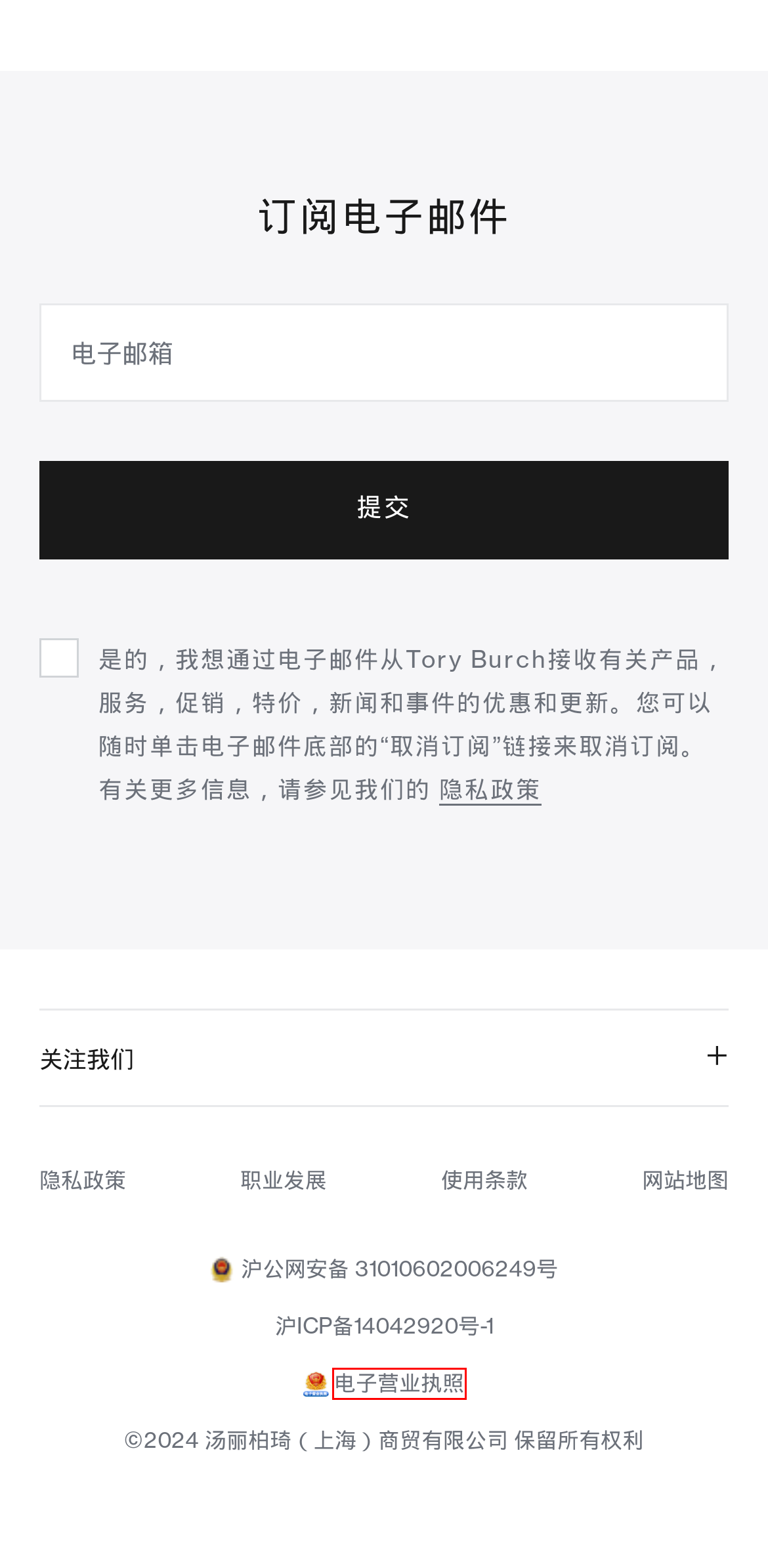Inspect the screenshot of a webpage with a red rectangle bounding box. Identify the webpage description that best corresponds to the new webpage after clicking the element inside the bounding box. Here are the candidates:
A. 时尚女鞋-品牌女鞋-汤丽柏琦Tory Burch中国官网
B. 电子营业执照验照系统
C. 【礼物】Kira 菱格形绗缝小号两用肩背包-卷云白-汤丽柏琦Tory Burch中国官网
D. 时尚包包-女士托特包-经典水桶包-汤丽柏琦Tory Burch中国官网
E. 【礼物】Kira 菱格形绗缝小号两用肩背包-梨绿色-汤丽柏琦Tory Burch中国官网
F. 【礼物】Kira 菱格形绗缝小号两用肩背包-黑色-汤丽柏琦Tory Burch中国官网
G. Tory Burch
H. 全国互联网安全管理平台

B